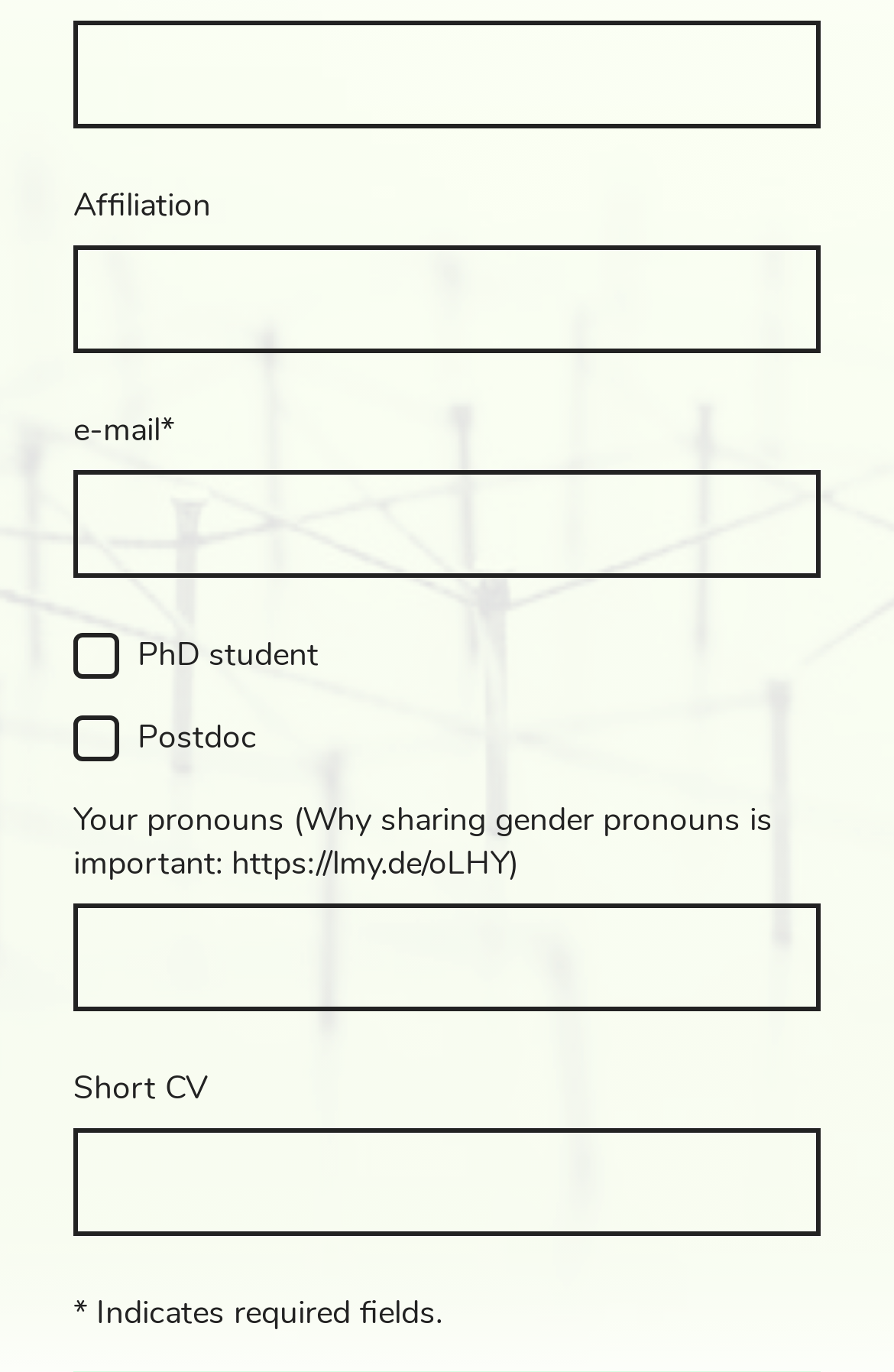Find the bounding box coordinates for the UI element that matches this description: "parent_node: Name*".

[0.082, 0.015, 0.918, 0.093]